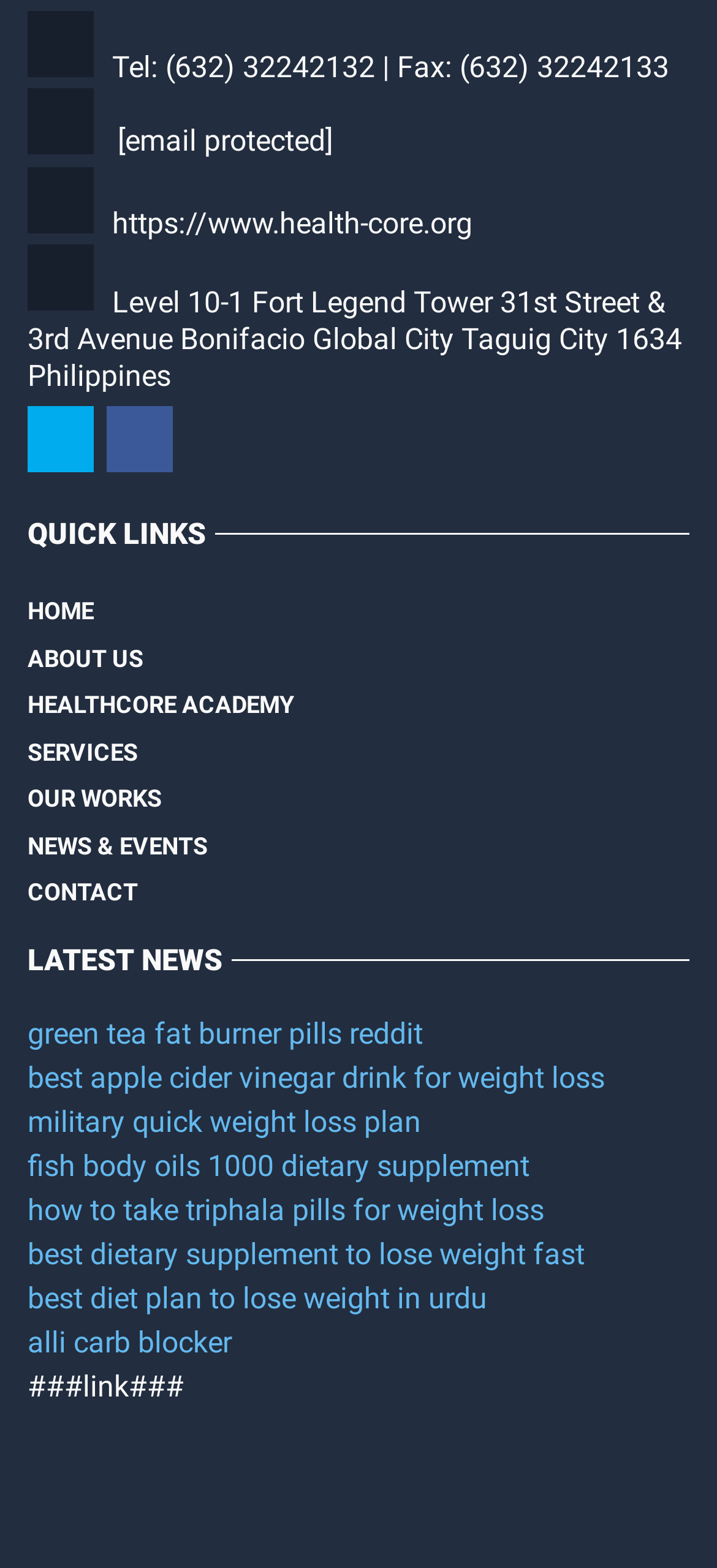Determine the bounding box coordinates for the clickable element to execute this instruction: "visit the health-core website". Provide the coordinates as four float numbers between 0 and 1, i.e., [left, top, right, bottom].

[0.156, 0.131, 0.659, 0.154]